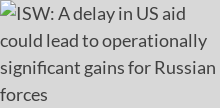What is the context of the headline?
Please use the image to provide a one-word or short phrase answer.

Geopolitical tensions